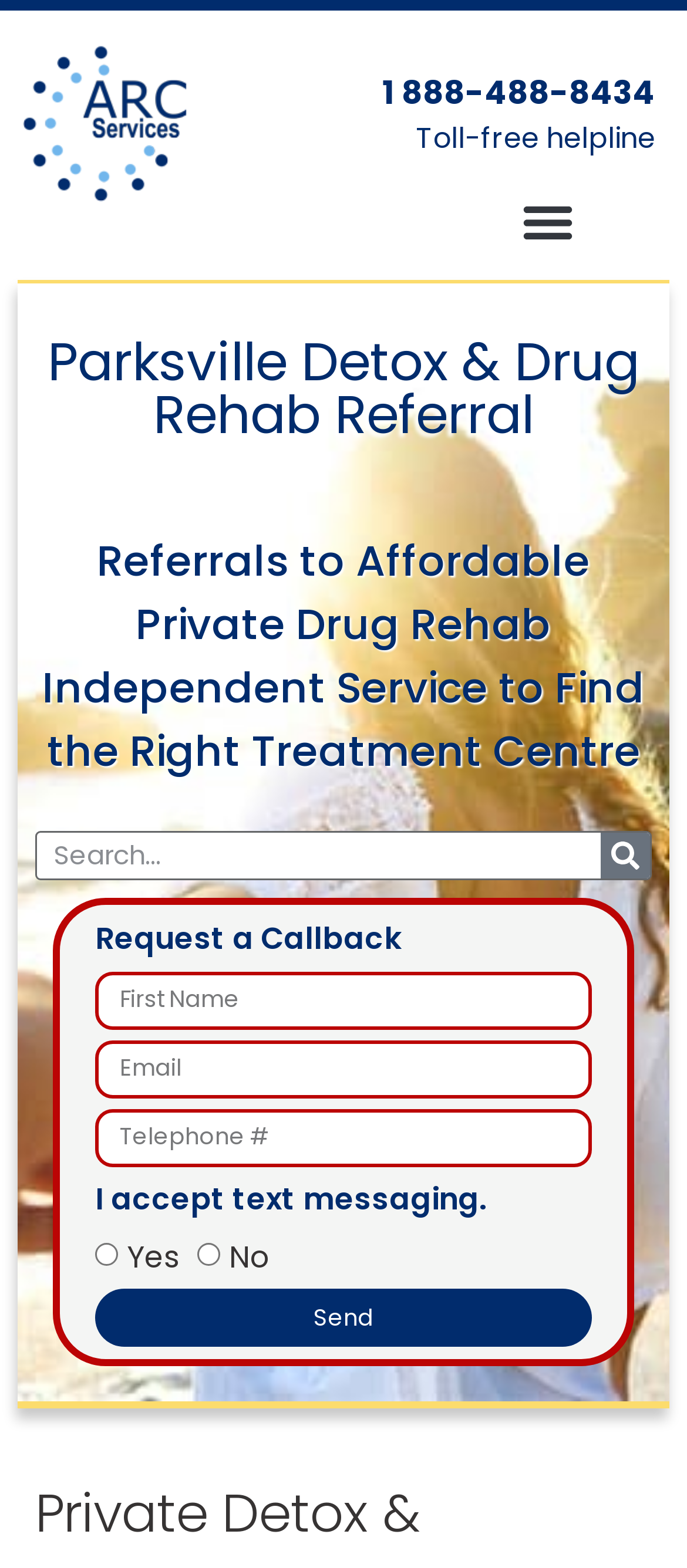Specify the bounding box coordinates of the area to click in order to follow the given instruction: "Request a callback."

[0.138, 0.584, 0.585, 0.611]